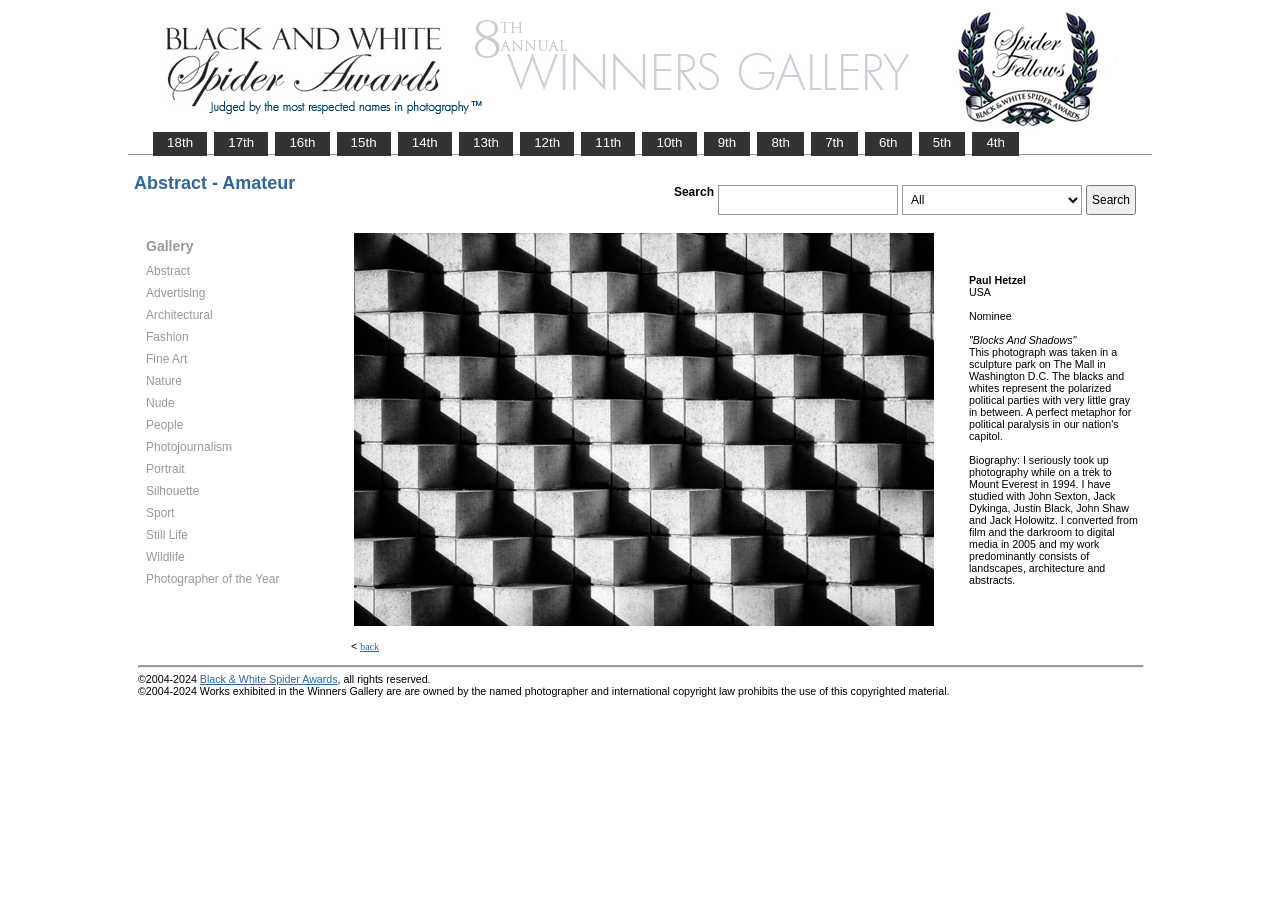What is the year when Paul Hetzel converted to digital media?
Please provide a comprehensive answer based on the details in the screenshot.

The year when Paul Hetzel converted to digital media can be determined by looking at his biography, which mentions that he converted from film and the darkroom to digital media in 2005.